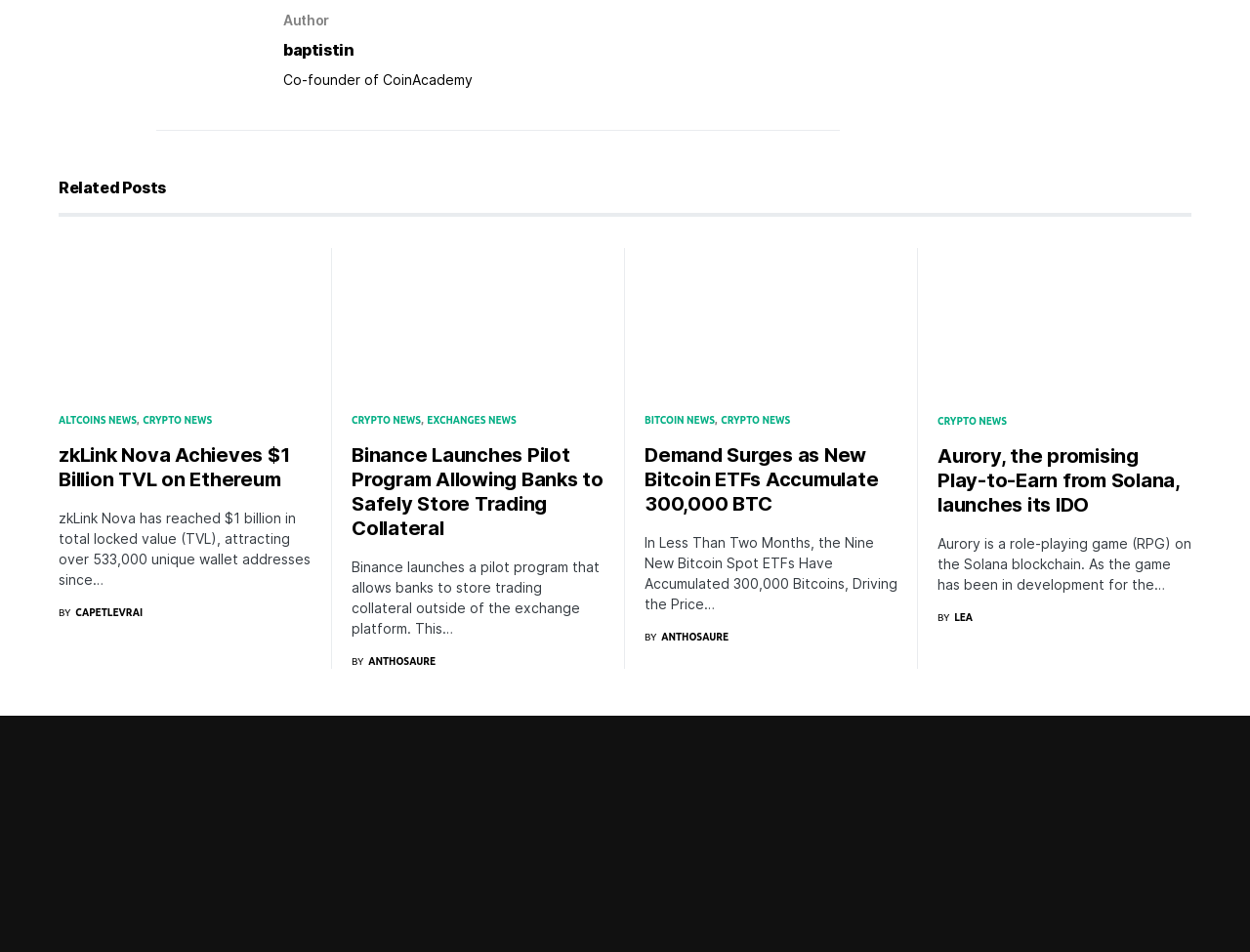Please provide the bounding box coordinates for the element that needs to be clicked to perform the following instruction: "Visit the 'News' page". The coordinates should be given as four float numbers between 0 and 1, i.e., [left, top, right, bottom].

[0.591, 0.807, 0.68, 0.829]